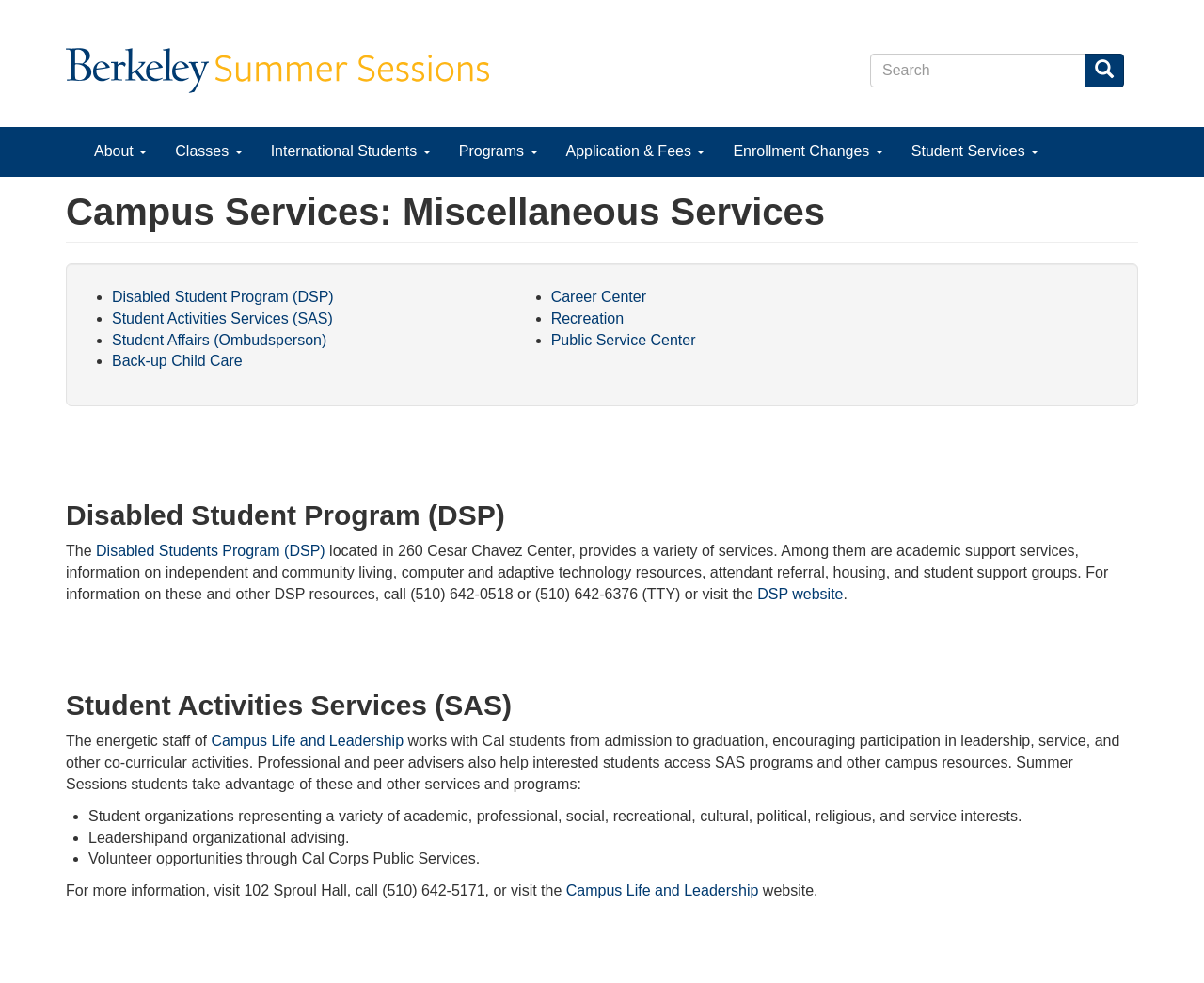Refer to the screenshot and give an in-depth answer to this question: What is the phone number of the Disabled Student Program?

I found the answer by reading the paragraph about the Disabled Student Program, which mentions the phone number (510) 642-0518.